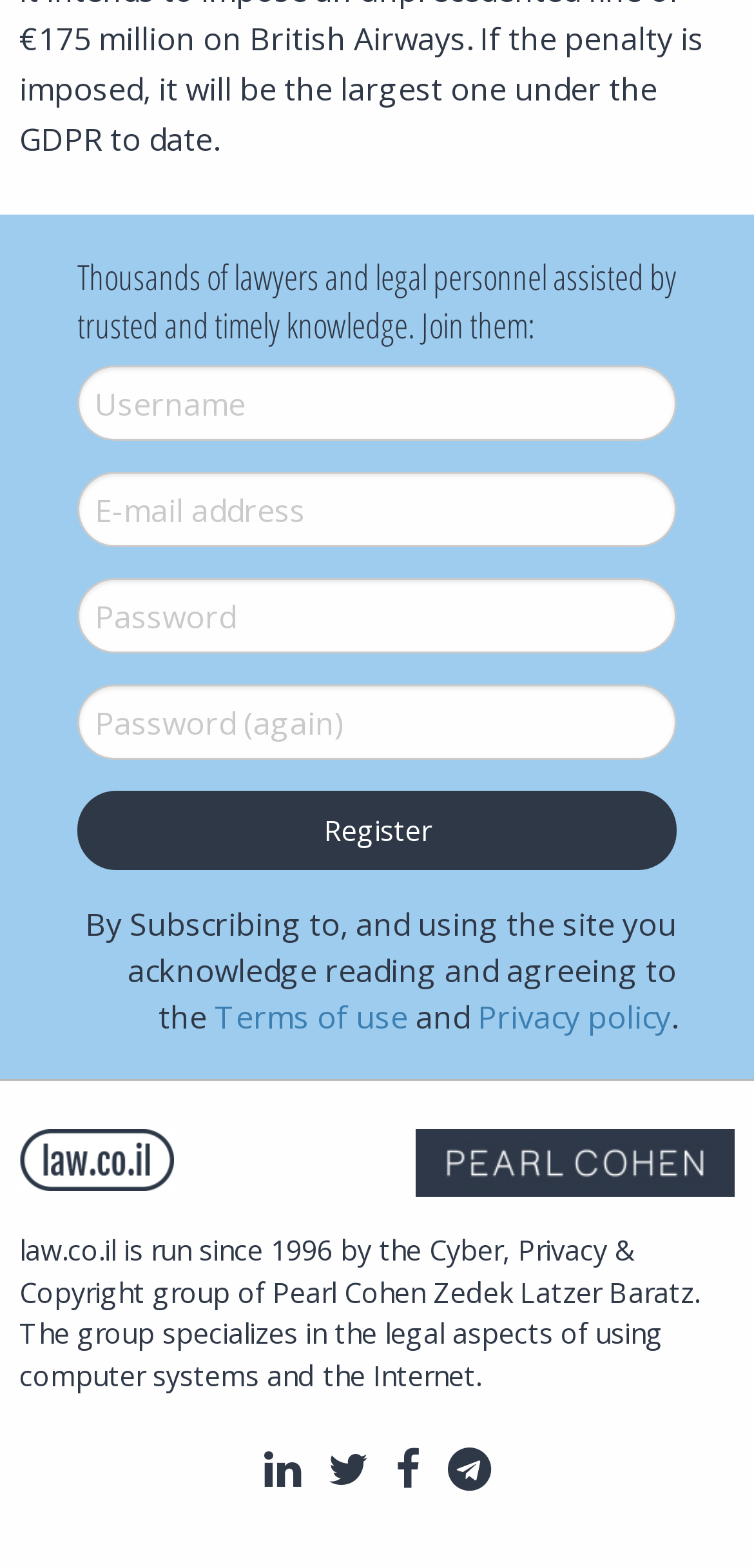How many fields are required to register?
Give a single word or phrase as your answer by examining the image.

4